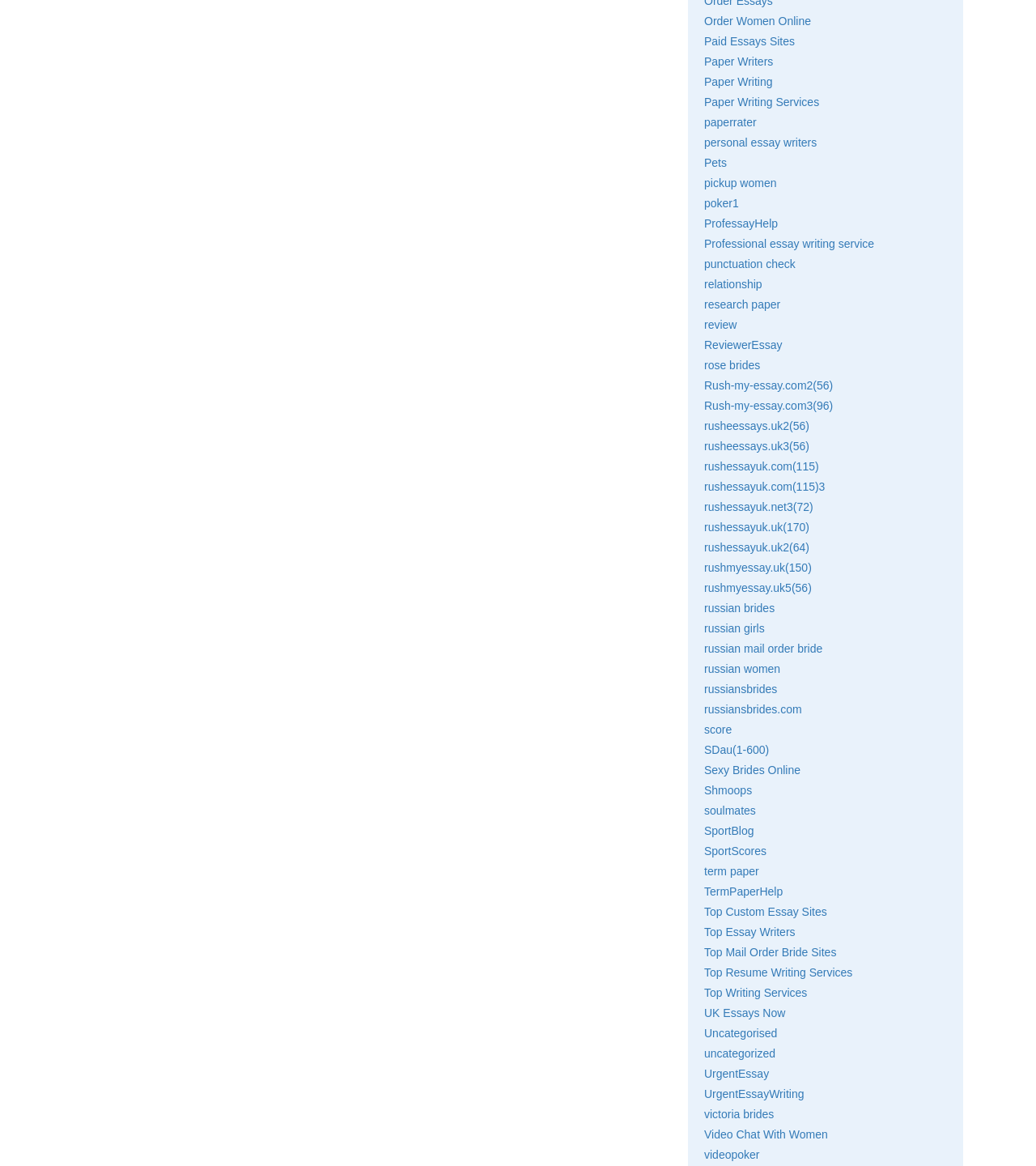Are there any links related to sports on the webpage?
Look at the screenshot and respond with one word or a short phrase.

Yes